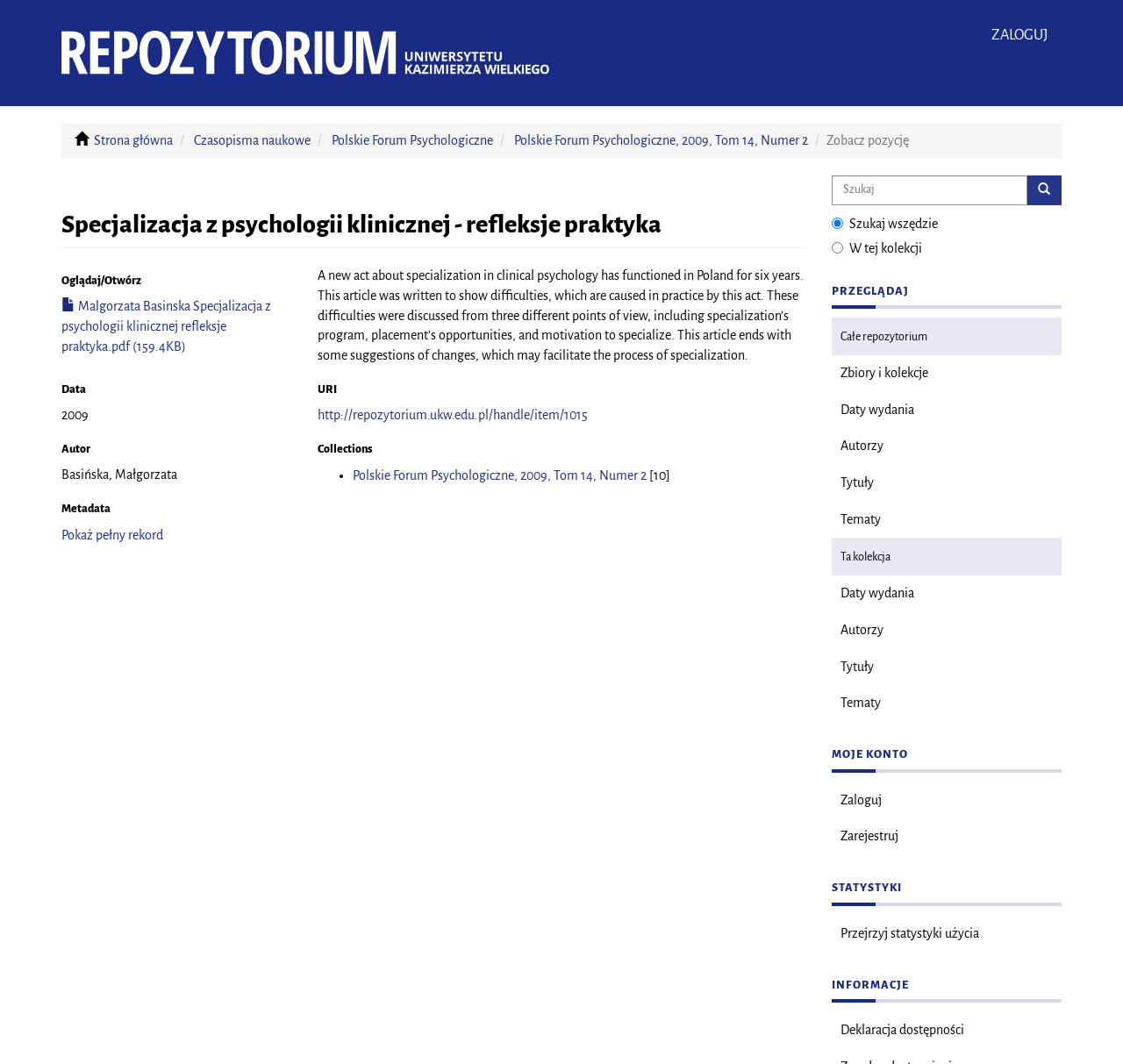Locate and provide the bounding box coordinates for the HTML element that matches this description: "Tematy".

[0.74, 0.643, 0.945, 0.679]